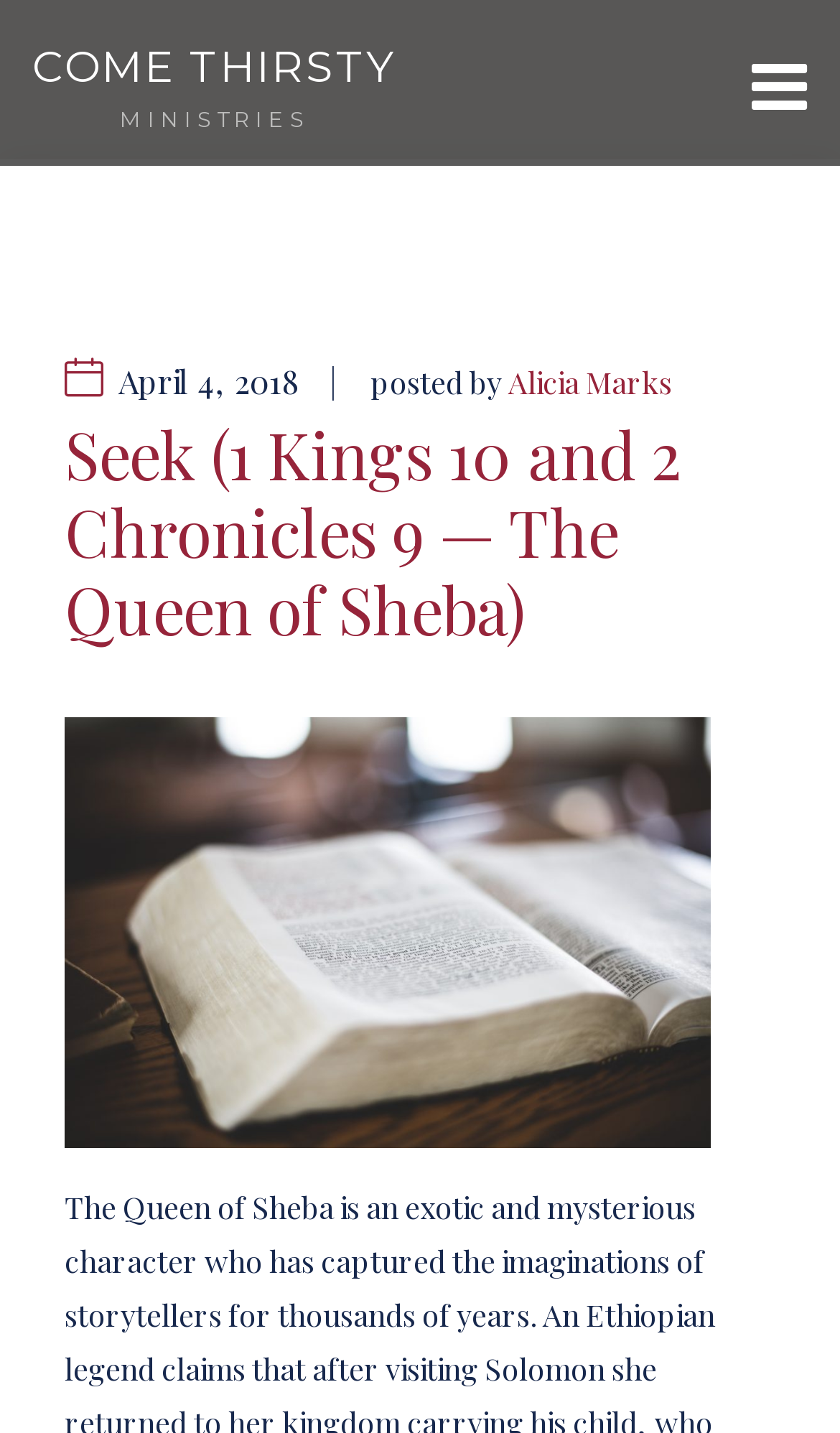Provide an in-depth caption for the contents of the webpage.

The webpage is about a biblical study or sermon titled "Seek (1 Kings 10 and 2 Chronicles 9 — The Queen of Sheba)" from Come Thirsty Ministries. At the top-right corner, there is a social media link icon. Below it, the ministry's name "COME THIRSTY MINISTRIES" is displayed prominently. 

Under the ministry's name, there is a header section that contains information about the post. On the left side of this section, the date "April 4, 2018" is shown, followed by a vertical line separator, and then the text "posted by" with the author's name "Alicia Marks" as a link. 

The main title of the study, "Seek (1 Kings 10 and 2 Chronicles 9 — The Queen of Sheba)", is displayed in a larger font size below the header section, taking up most of the width of the page.